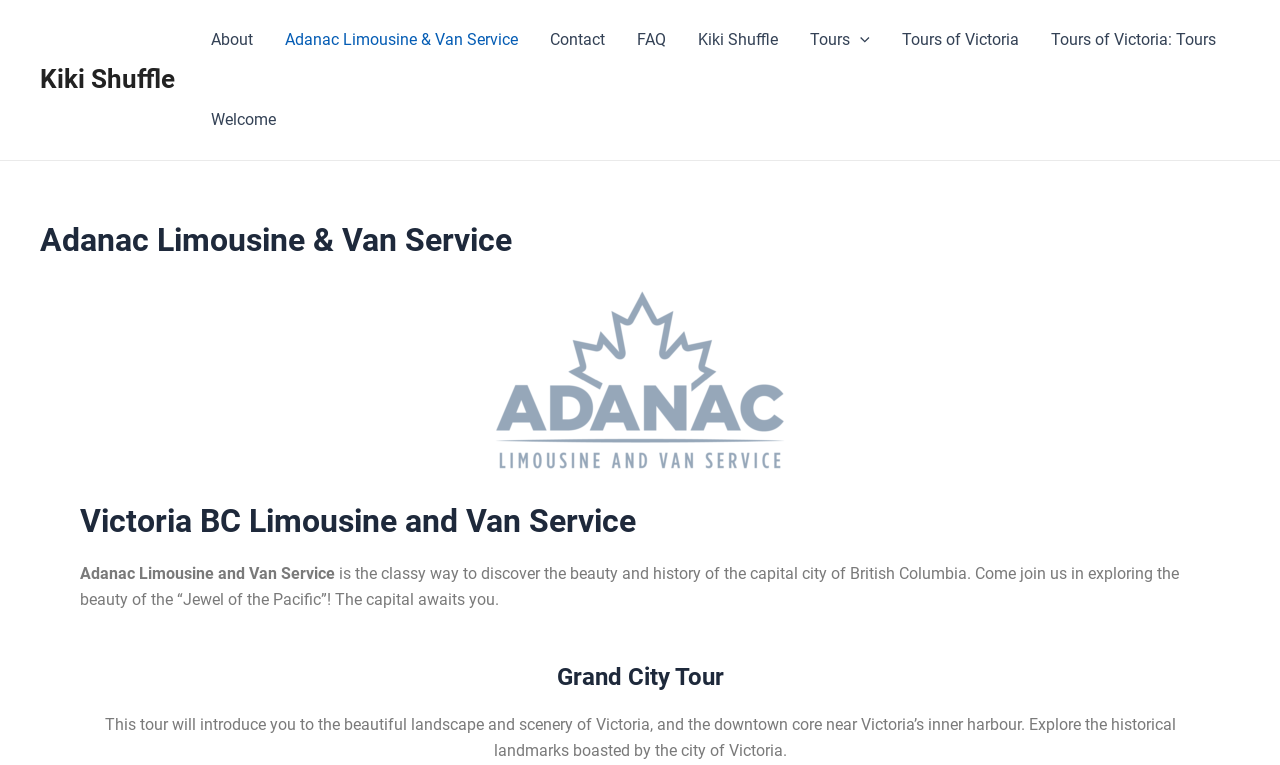Offer a detailed explanation of the webpage layout and contents.

The webpage is about Adanac Limousine & Van Service, specifically highlighting their Kiki Shuffle service. At the top left, there is a link to "Kiki Shuffle". Below it, a navigation menu spans across the top of the page, containing links to various sections of the website, including "About", "Adanac Limousine & Van Service", "Contact", "FAQ", "Kiki Shuffle", "Tours", "Tours of Victoria", and "Welcome". 

On the left side, there is a large header section that takes up about a quarter of the page's height. It contains a heading that reads "Adanac Limousine & Van Service" and a subheading that says "Victoria BC Limousine and Van Service". Below the header, there is a link that takes up most of the page's width. 

The main content of the page is divided into two sections. The first section describes the Adanac Limousine and Van Service, stating that it is the classy way to discover the beauty and history of Victoria, the capital city of British Columbia. The second section is about the Grand City Tour, which introduces visitors to the beautiful landscape and scenery of Victoria, as well as the downtown core near Victoria's inner harbour. 

There is a small image on the top right side of the navigation menu, likely a logo or icon for the "Tours" section.